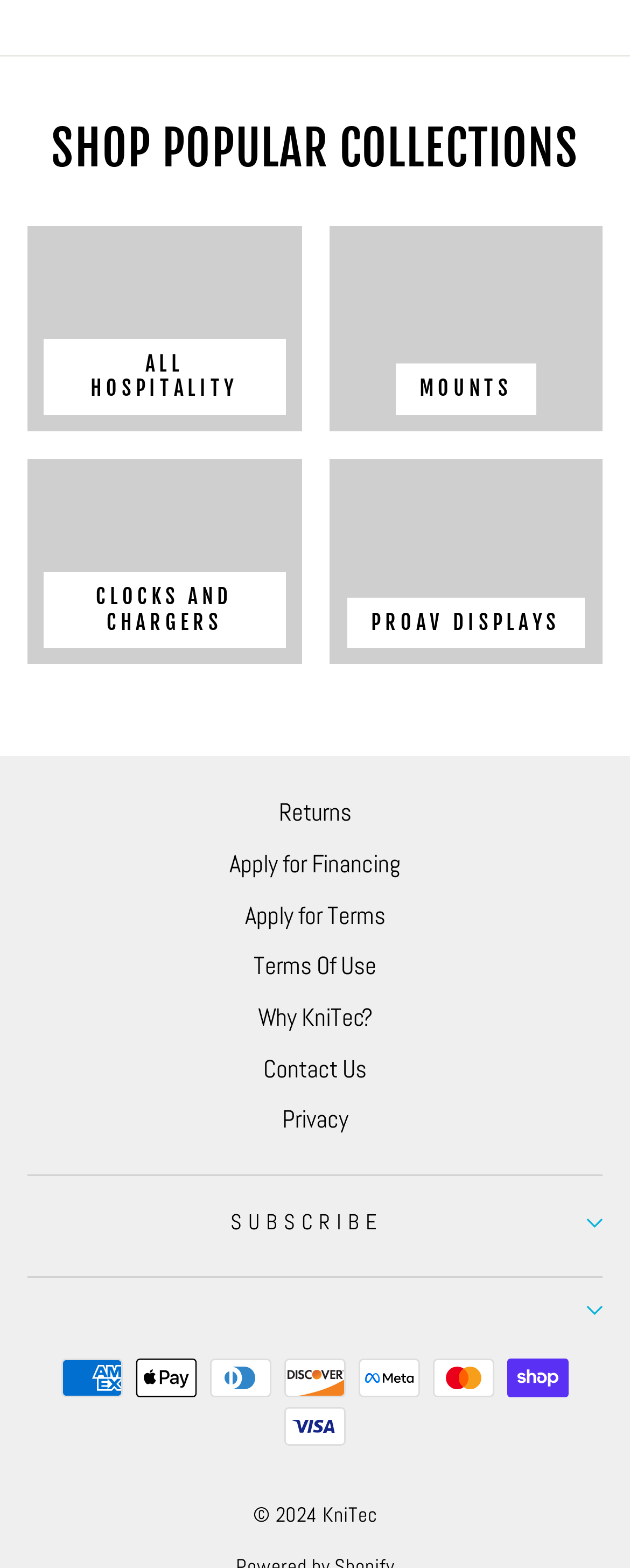Provide the bounding box coordinates of the area you need to click to execute the following instruction: "Browse Bellagio Hotel Las Vegas with Fountain collections".

[0.044, 0.144, 0.478, 0.275]